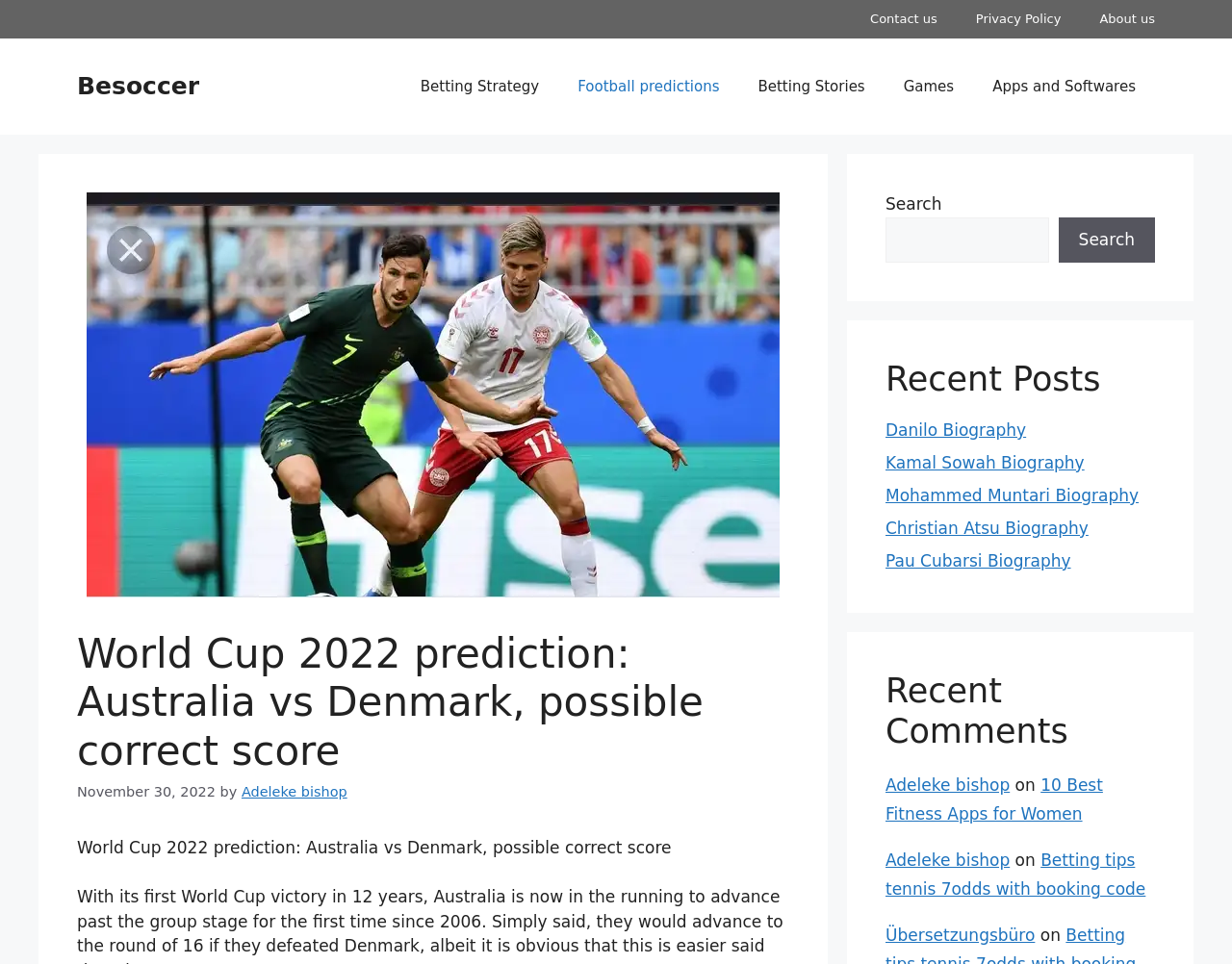Using the provided element description: "Adeleke bishop", identify the bounding box coordinates. The coordinates should be four floats between 0 and 1 in the order [left, top, right, bottom].

[0.719, 0.804, 0.82, 0.824]